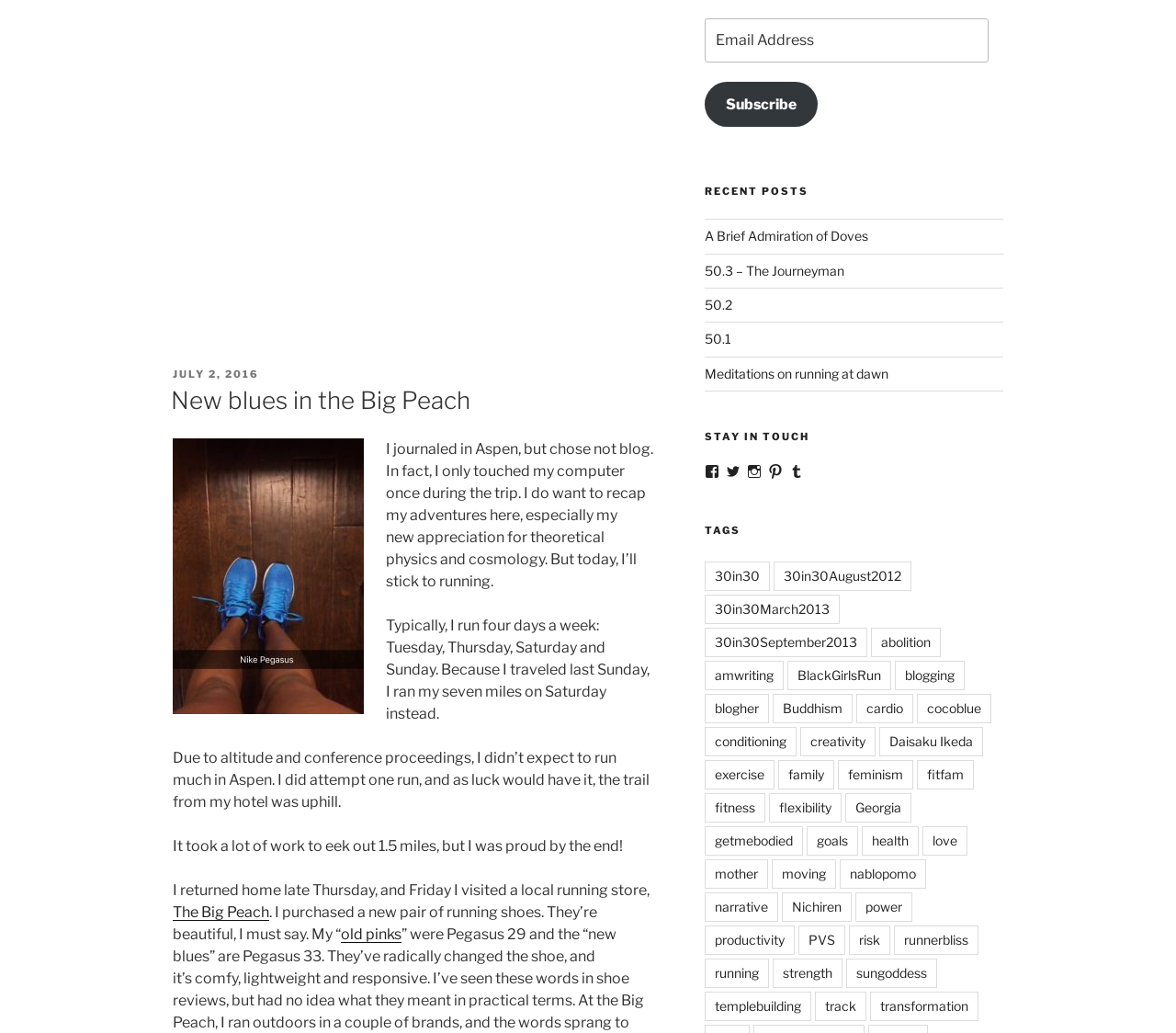Locate the bounding box of the UI element based on this description: "Commercial & Industrial Roof Coatings". Provide four float numbers between 0 and 1 as [left, top, right, bottom].

None